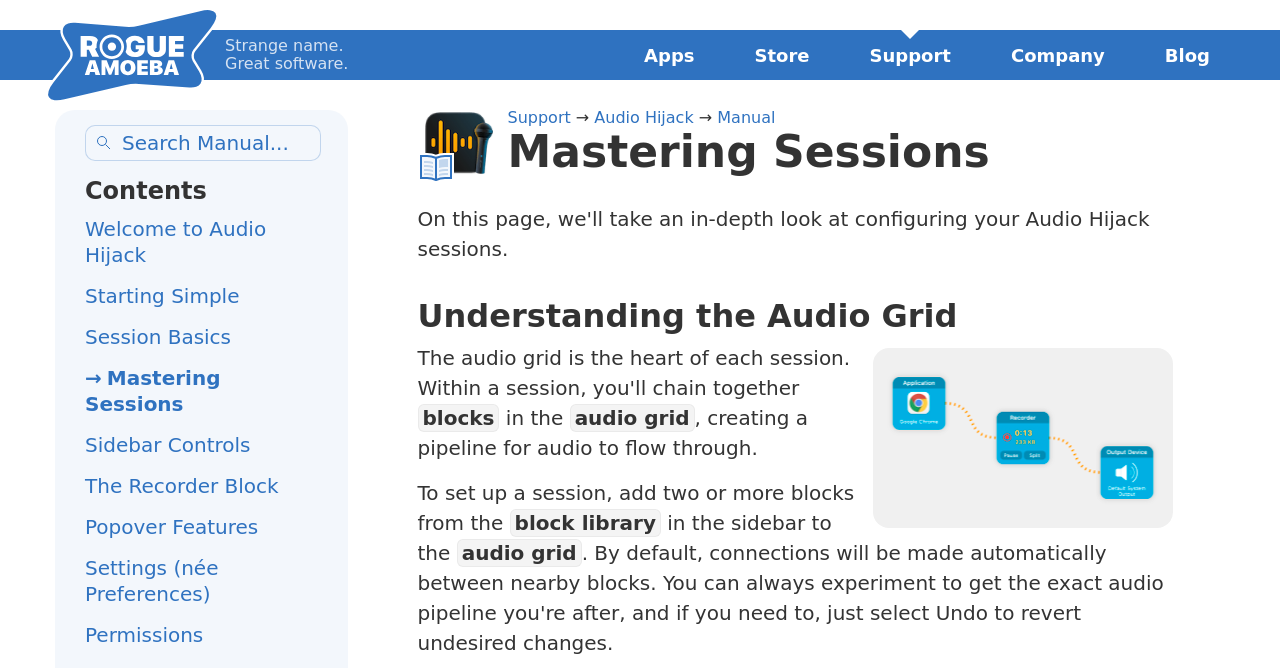What is the topic of the current section?
Please answer the question as detailed as possible.

The topic of the current section is obtained from the heading element with the text 'Mastering Sessions', which is located below the search box and above the content of the section.